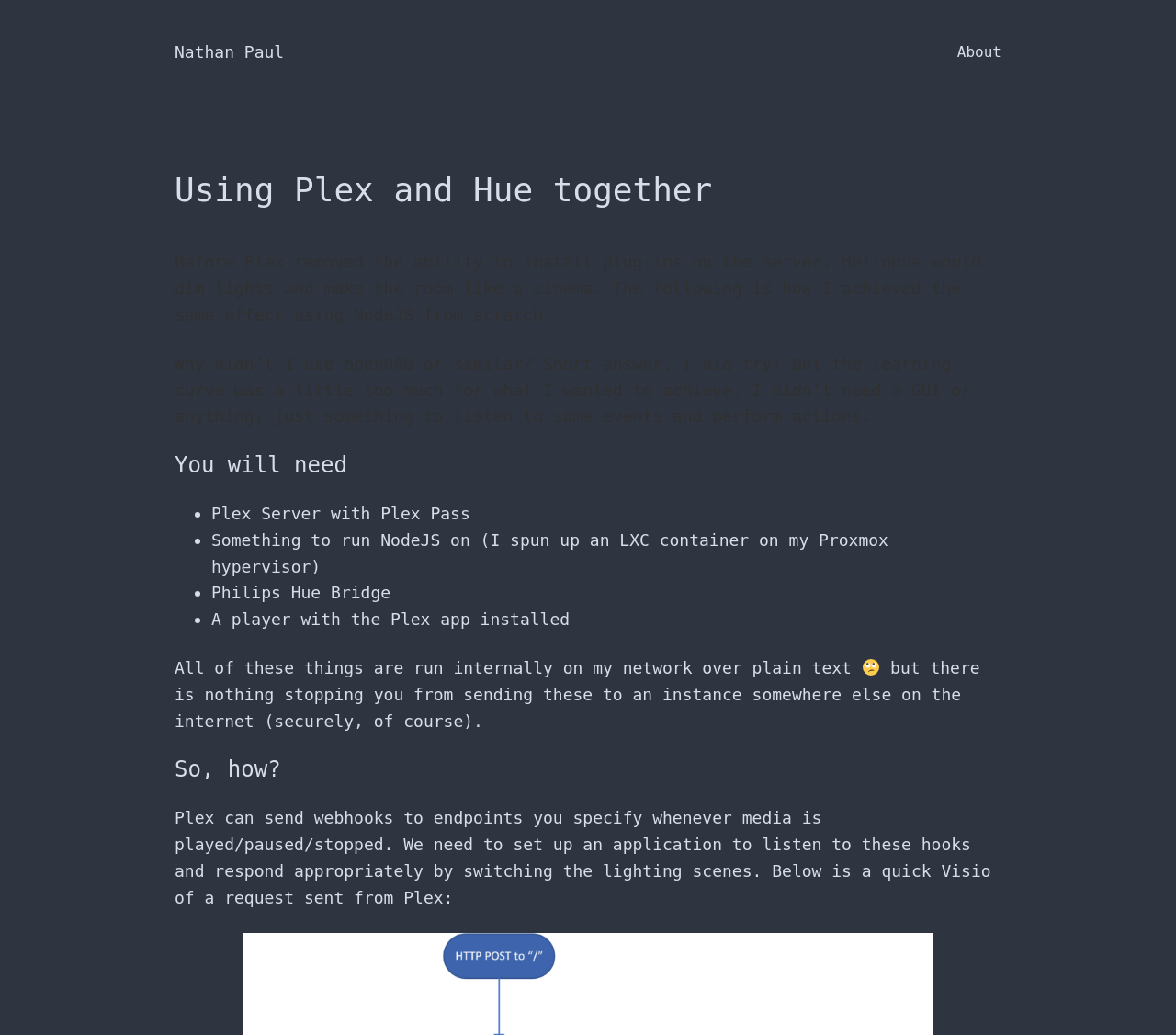Reply to the question with a single word or phrase:
What is the author's name?

Nathan Paul